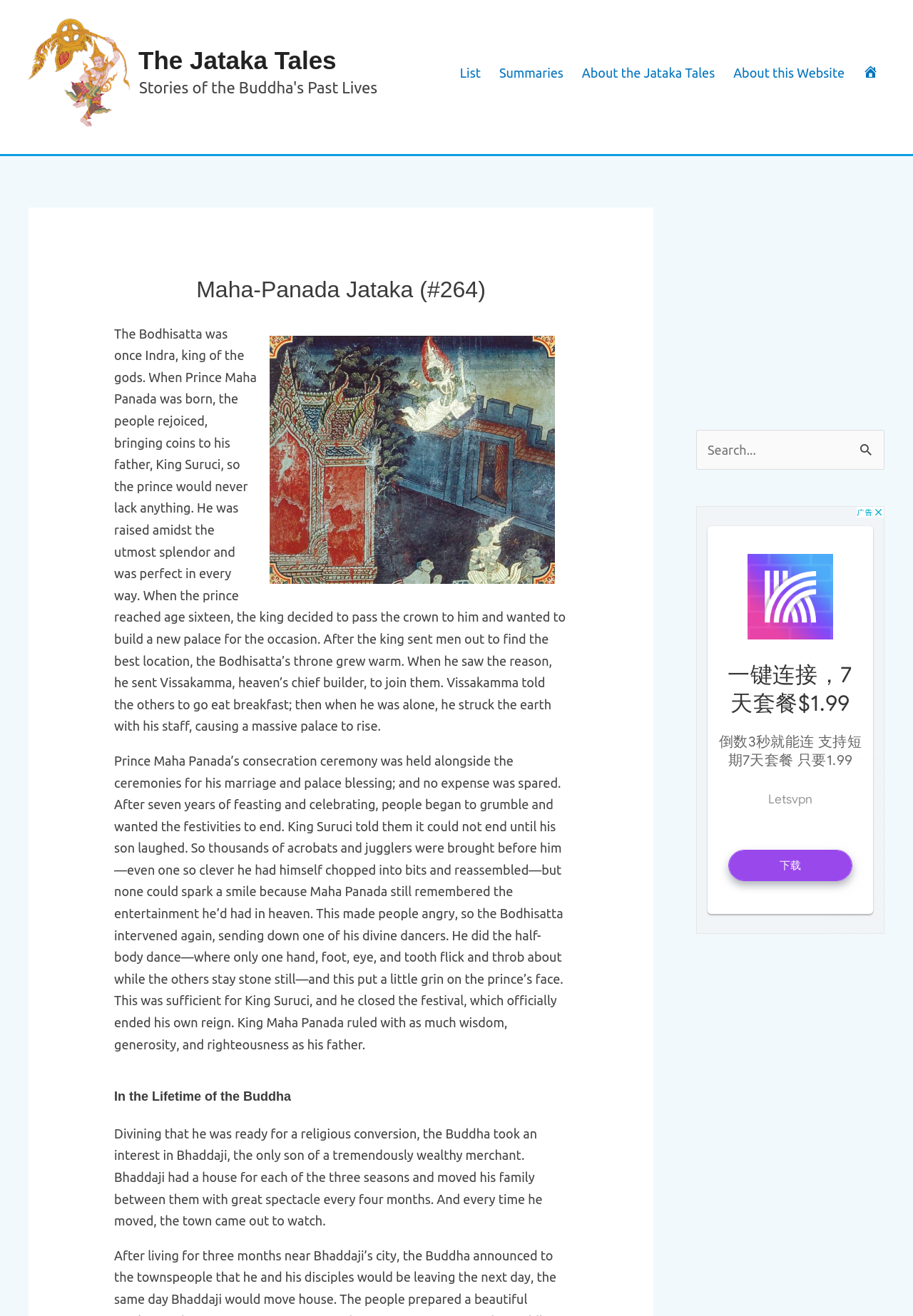What is the purpose of the search box?
Refer to the image and provide a concise answer in one word or phrase.

To search the website